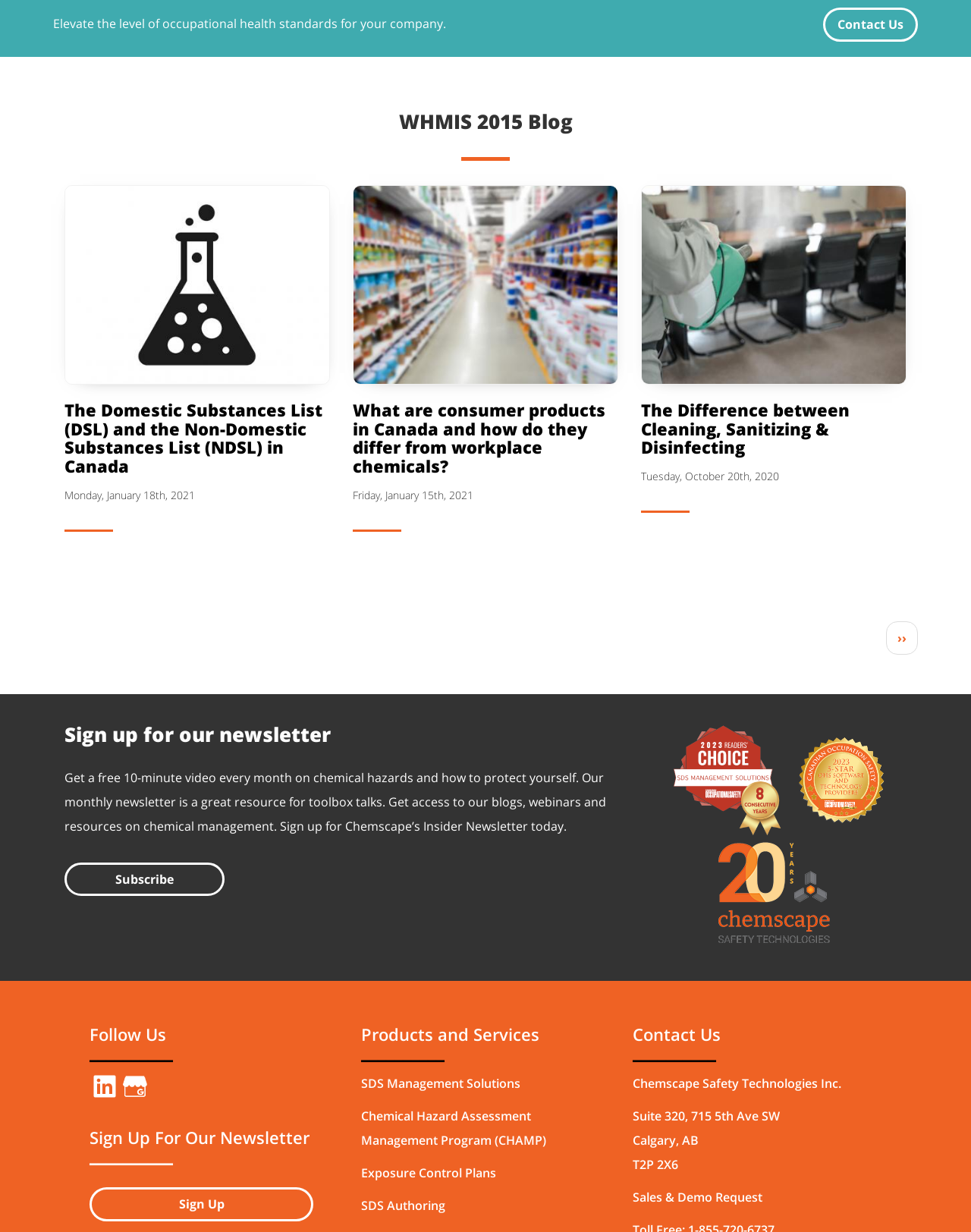Can you provide the bounding box coordinates for the element that should be clicked to implement the instruction: "Request a sales demo"?

[0.652, 0.965, 0.785, 0.978]